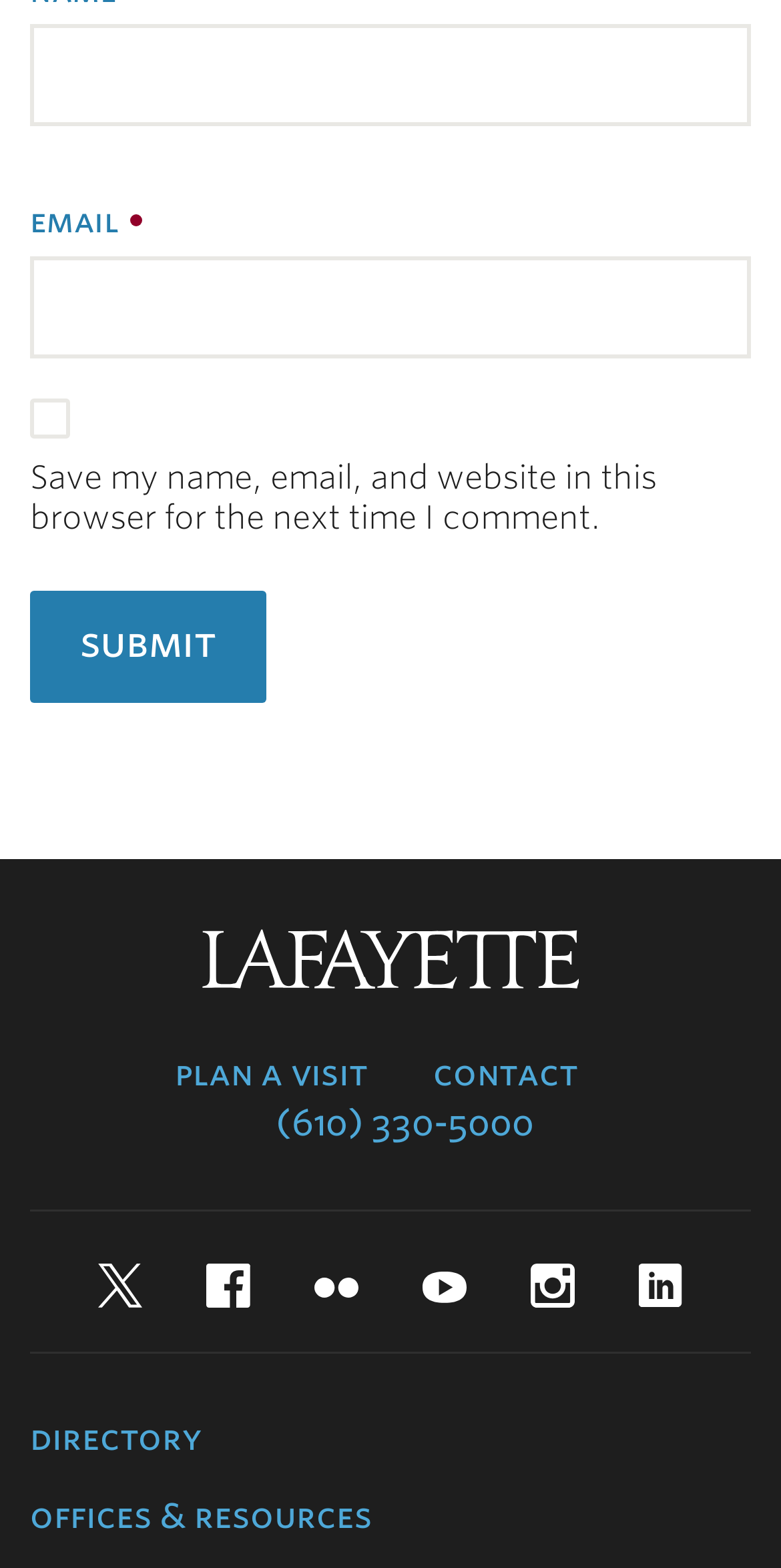Determine the bounding box coordinates in the format (top-left x, top-left y, bottom-right x, bottom-right y). Ensure all values are floating point numbers between 0 and 1. Identify the bounding box of the UI element described by: Directory

[0.038, 0.901, 0.962, 0.932]